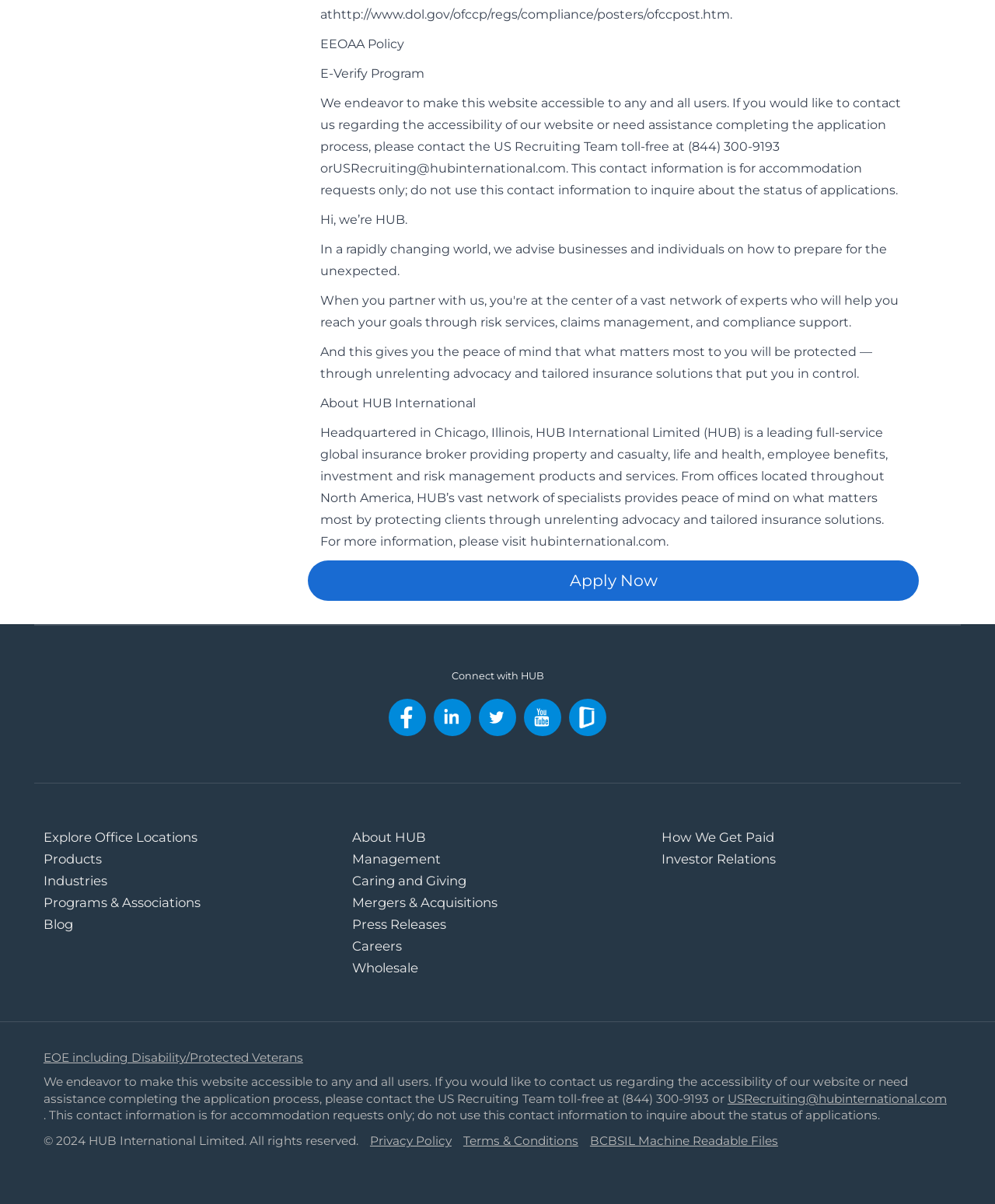What is the purpose of the 'Apply Now' link?
Please ensure your answer is as detailed and informative as possible.

I inferred the purpose of the 'Apply Now' link by its text and its position on the webpage, which suggests that it is related to job applications.